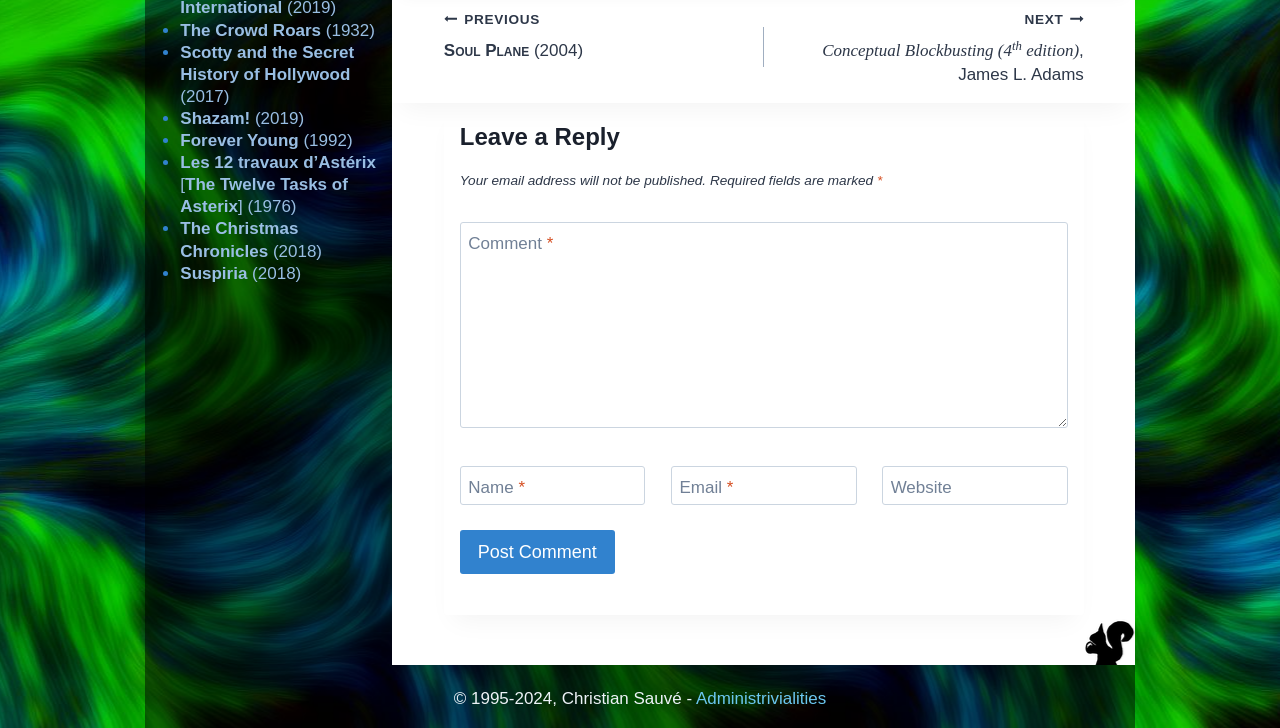Provide the bounding box for the UI element matching this description: "parent_node: Website aria-label="Website" name="url" placeholder="https://www.example.com"".

[0.689, 0.639, 0.834, 0.694]